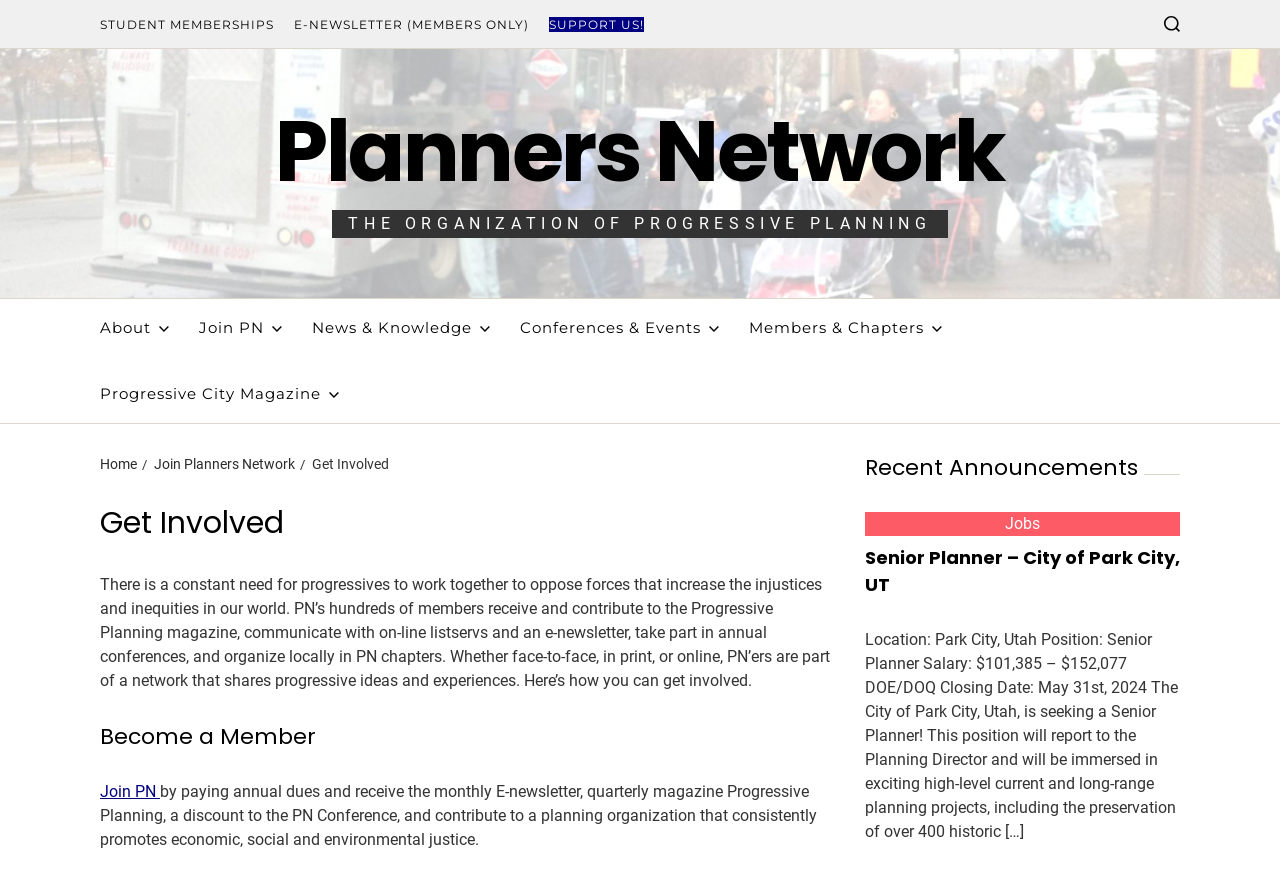Please identify the bounding box coordinates of the element I need to click to follow this instruction: "View Senior Planner job announcement".

[0.676, 0.619, 0.922, 0.679]